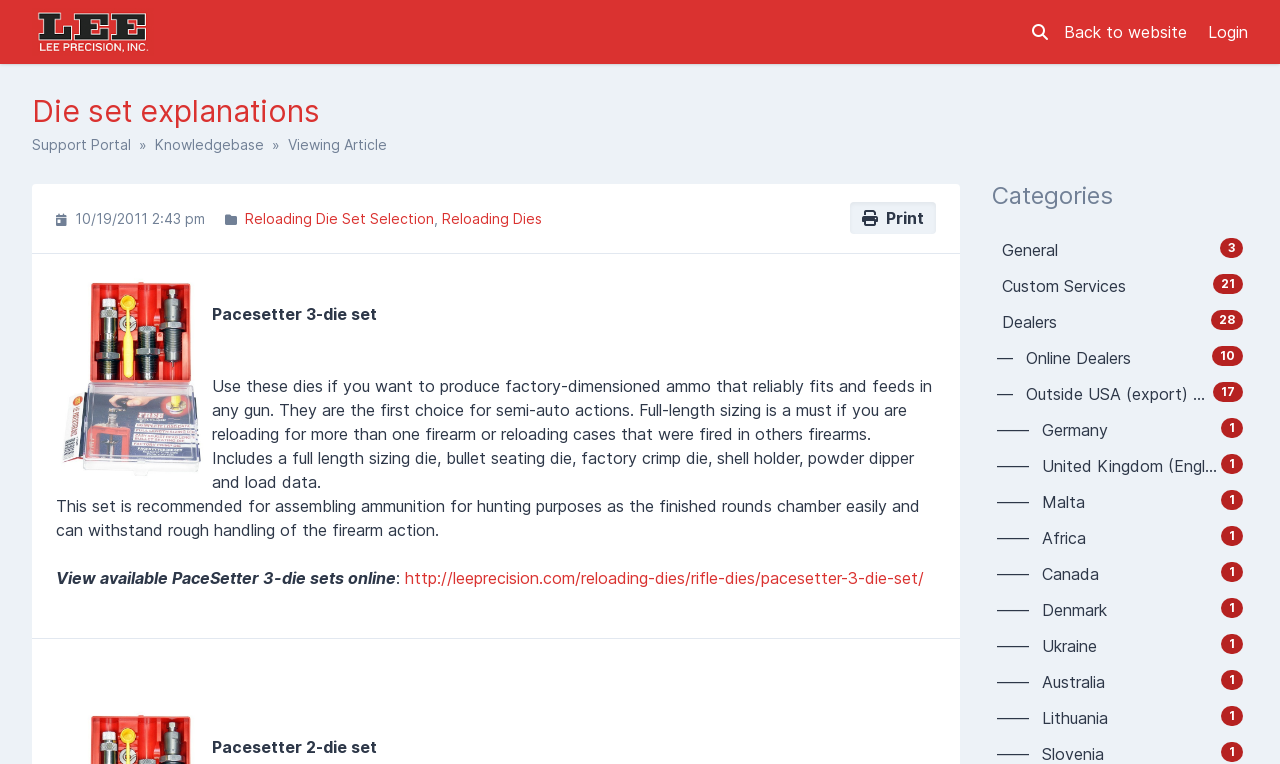Based on the provided description, "1 —— United Kingdom (England)", find the bounding box of the corresponding UI element in the screenshot.

[0.775, 0.586, 0.975, 0.634]